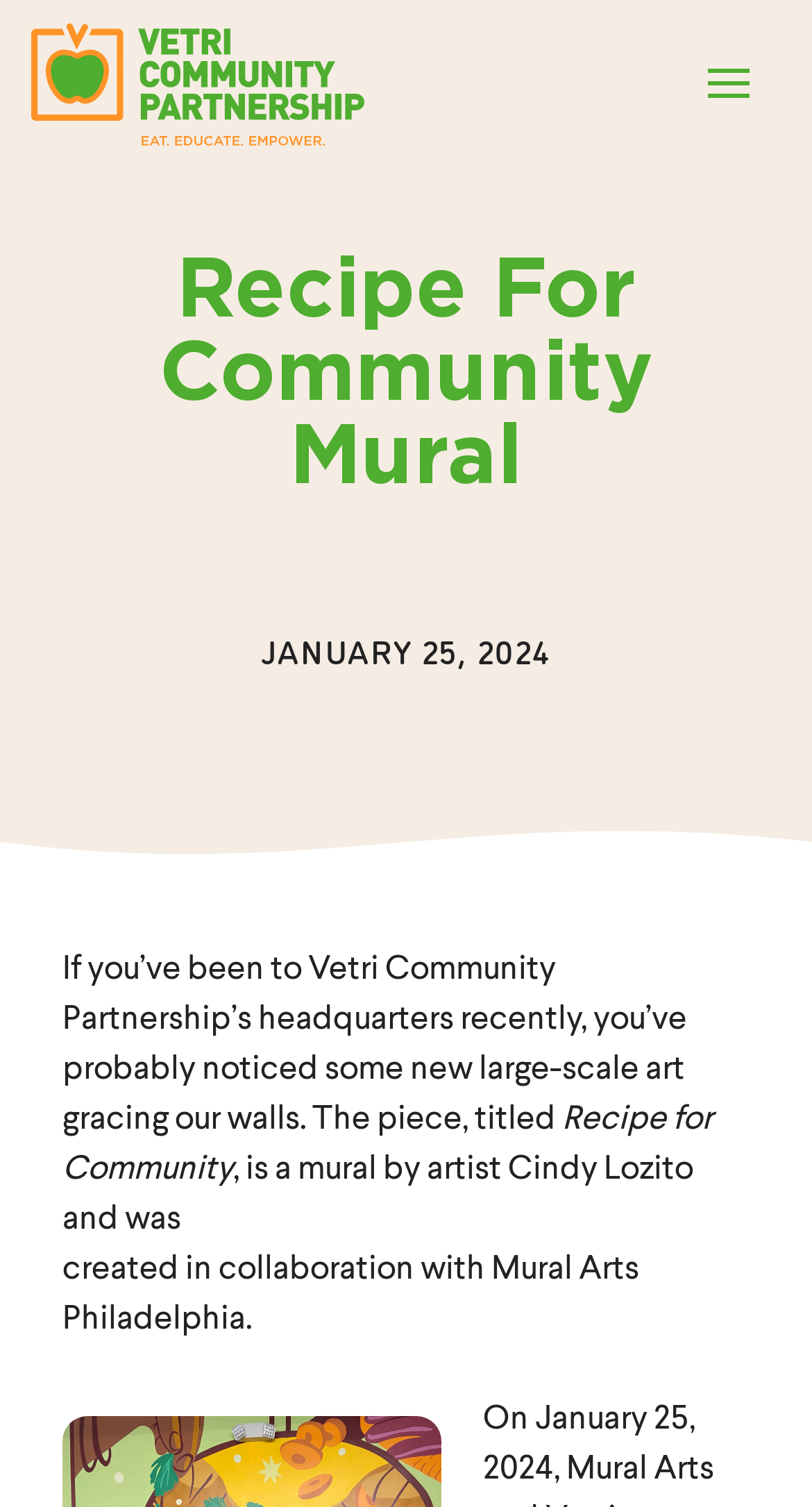Determine the bounding box coordinates for the UI element with the following description: "Vetri Community Partnership". The coordinates should be four float numbers between 0 and 1, represented as [left, top, right, bottom].

[0.038, 0.015, 0.449, 0.096]